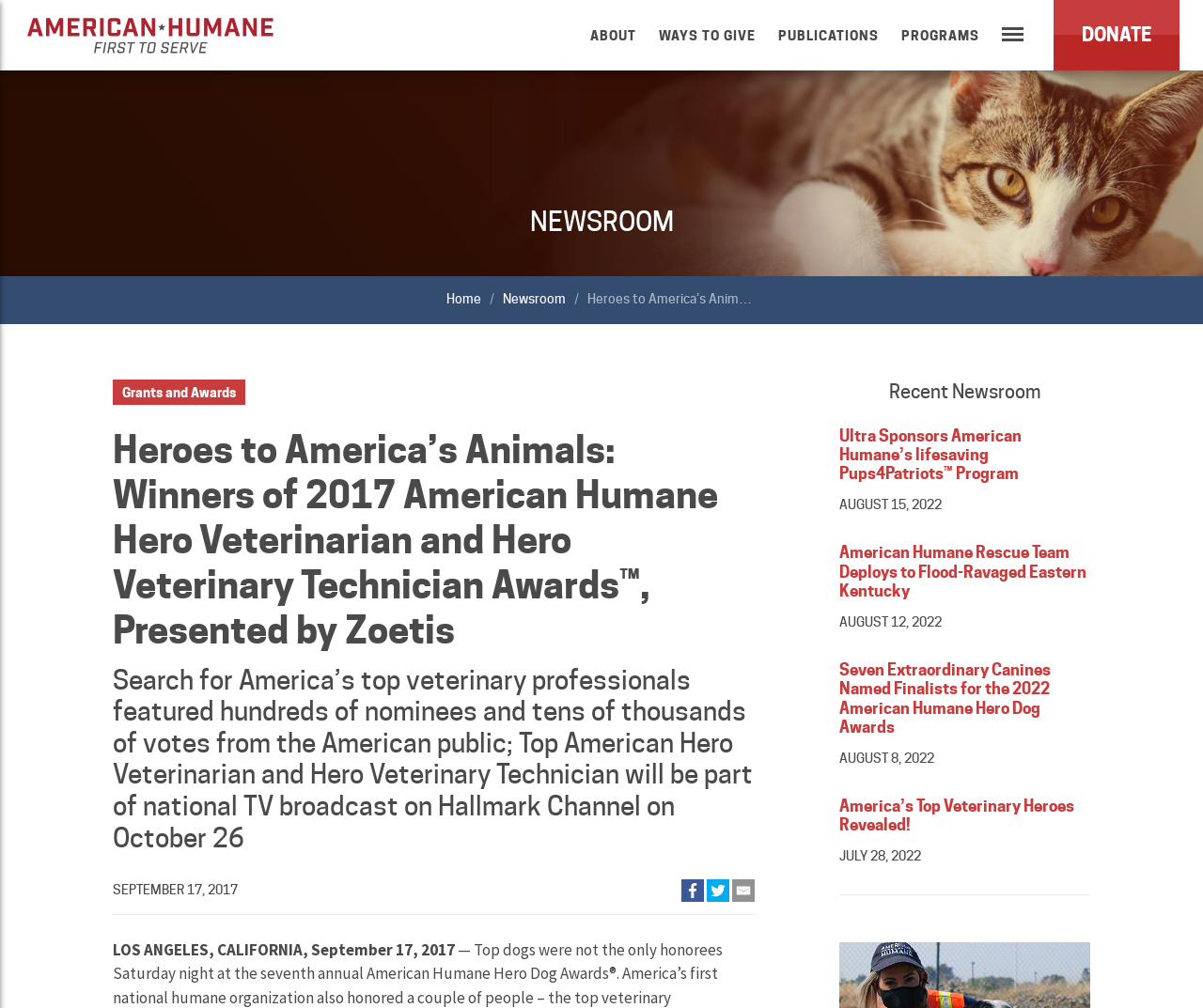Please indicate the bounding box coordinates of the element's region to be clicked to achieve the instruction: "Click the Ultra Sponsors American Humane’s lifesaving Pups4Patriots™ Program article". Provide the coordinates as four float numbers between 0 and 1, i.e., [left, top, right, bottom].

[0.698, 0.423, 0.906, 0.511]